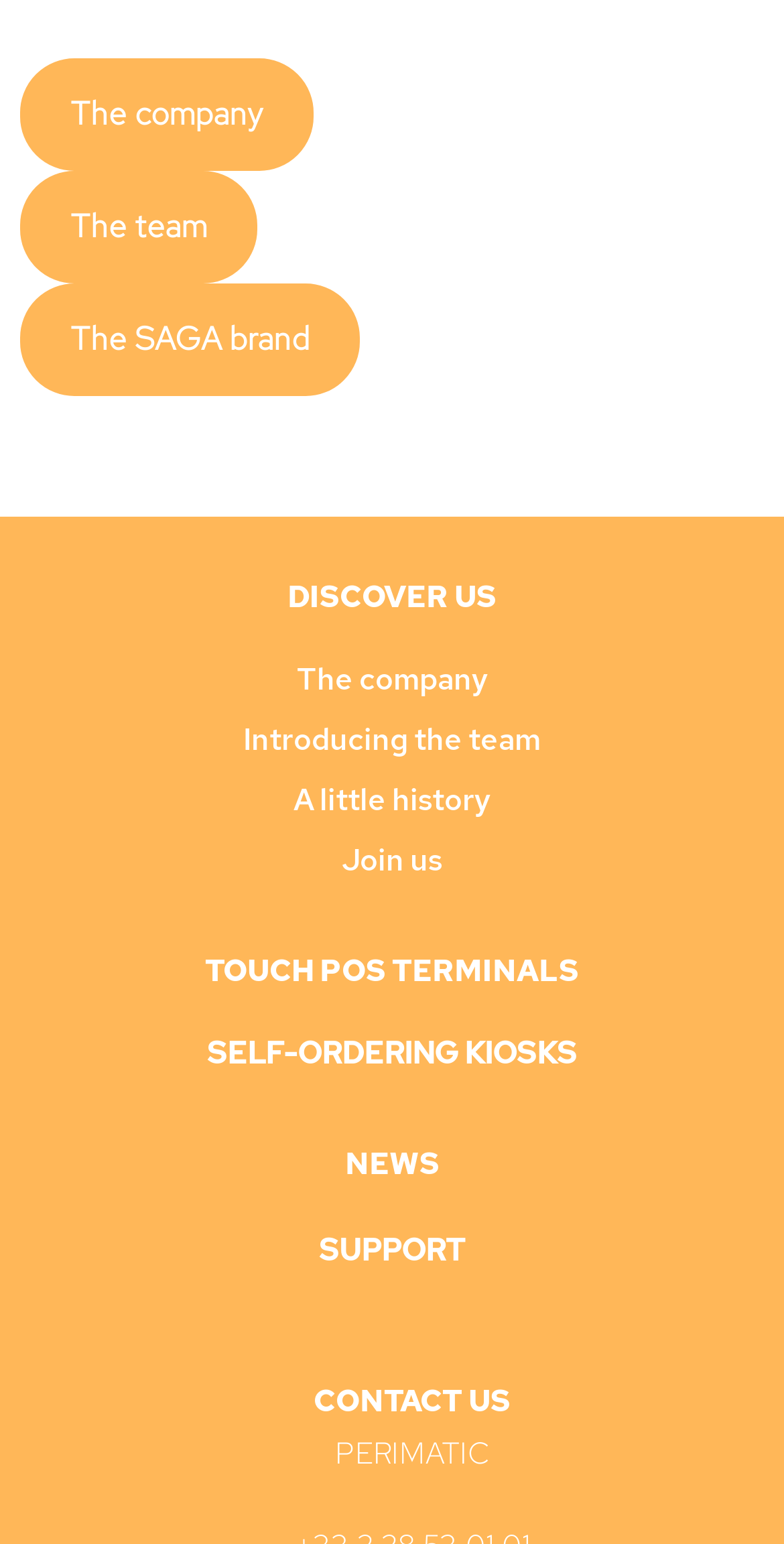Please find the bounding box coordinates of the clickable region needed to complete the following instruction: "Get support". The bounding box coordinates must consist of four float numbers between 0 and 1, i.e., [left, top, right, bottom].

[0.406, 0.797, 0.594, 0.823]